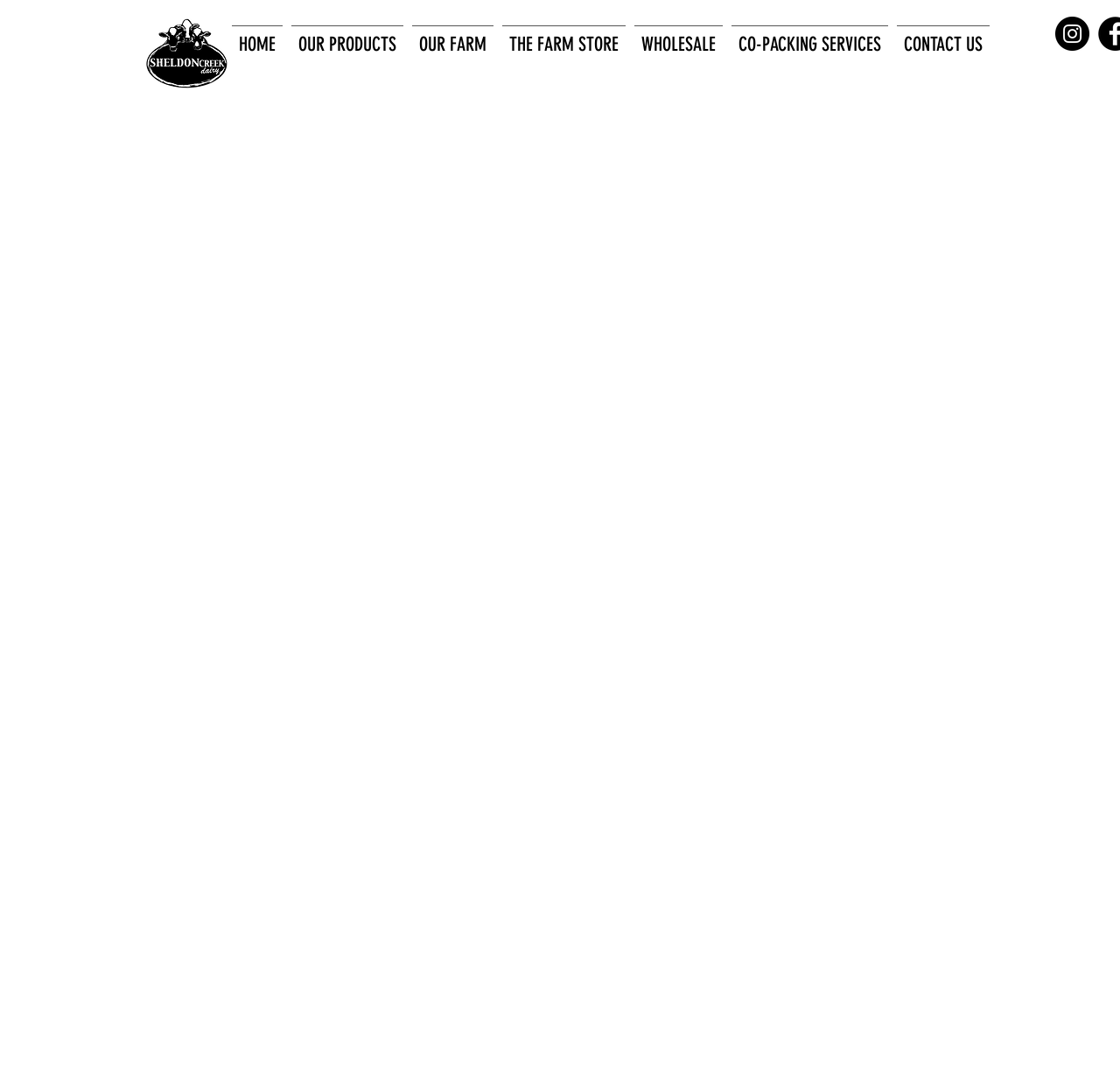Give a one-word or one-phrase response to the question: 
What is the name of the milk product mentioned on the webpage?

A2 Milk